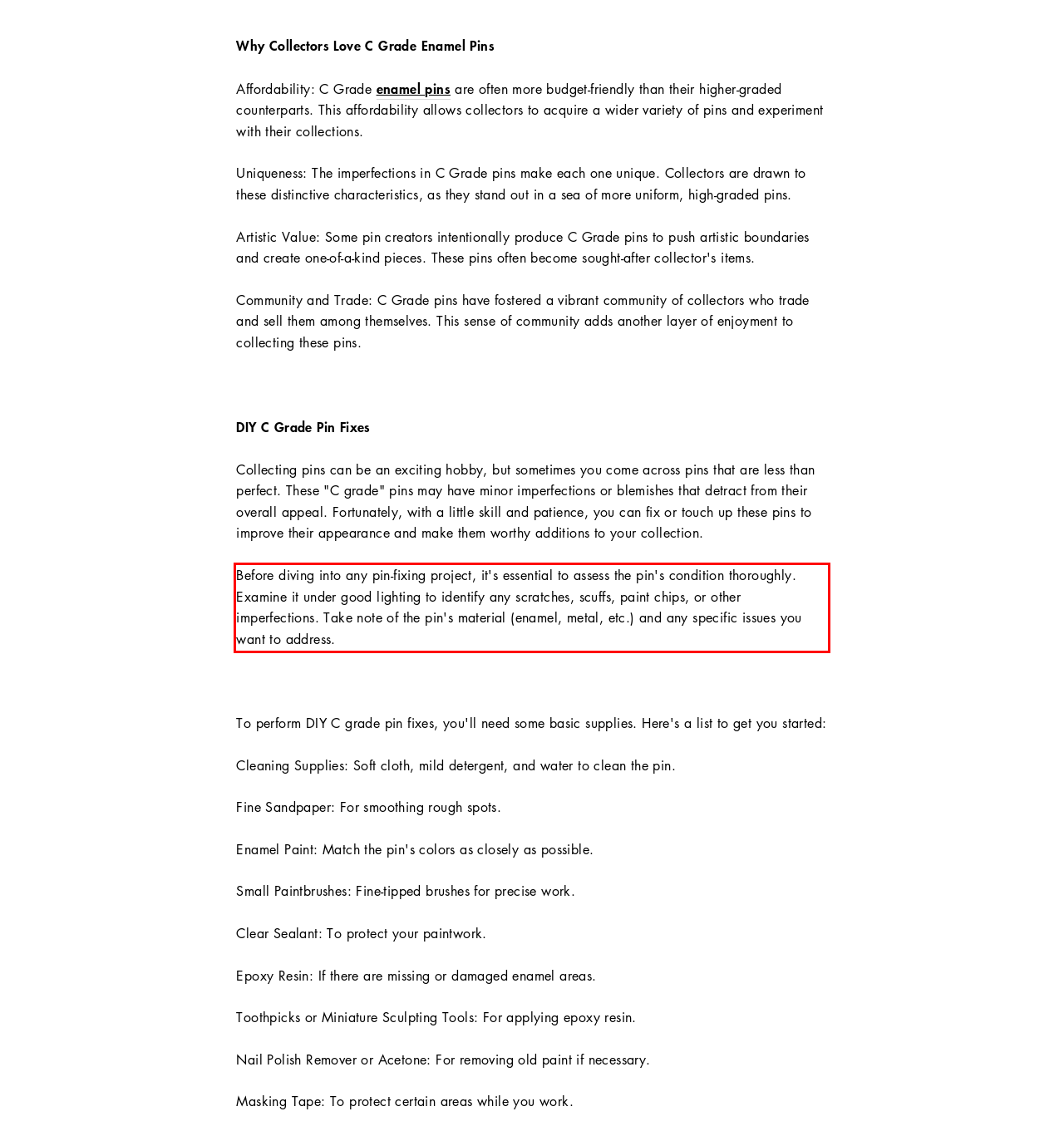Within the screenshot of a webpage, identify the red bounding box and perform OCR to capture the text content it contains.

Before diving into any pin-fixing project, it's essential to assess the pin's condition thoroughly. Examine it under good lighting to identify any scratches, scuffs, paint chips, or other imperfections. Take note of the pin's material (enamel, metal, etc.) and any specific issues you want to address.